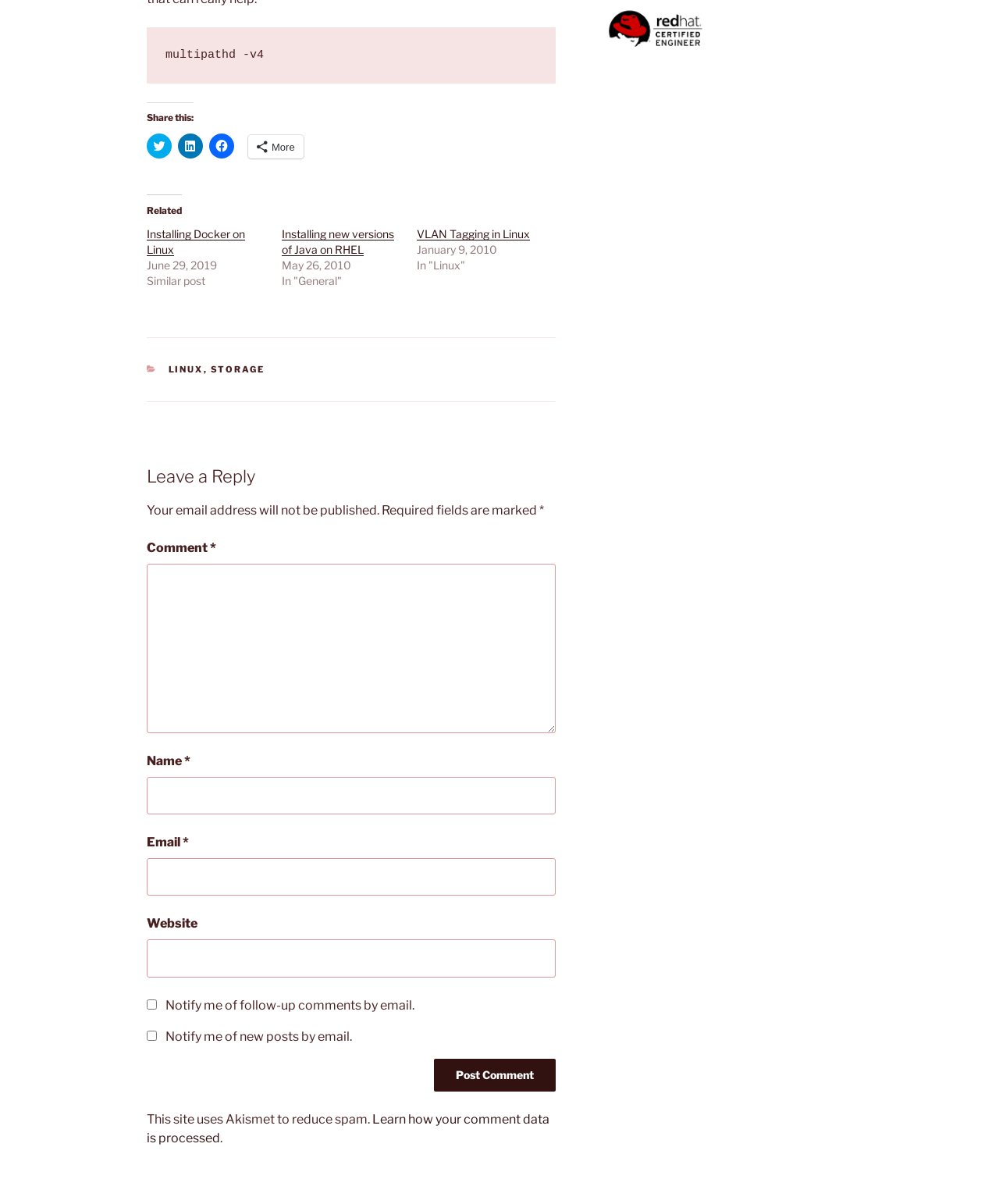Locate the bounding box coordinates of the area you need to click to fulfill this instruction: 'Share on Twitter'. The coordinates must be in the form of four float numbers ranging from 0 to 1: [left, top, right, bottom].

[0.147, 0.111, 0.172, 0.131]